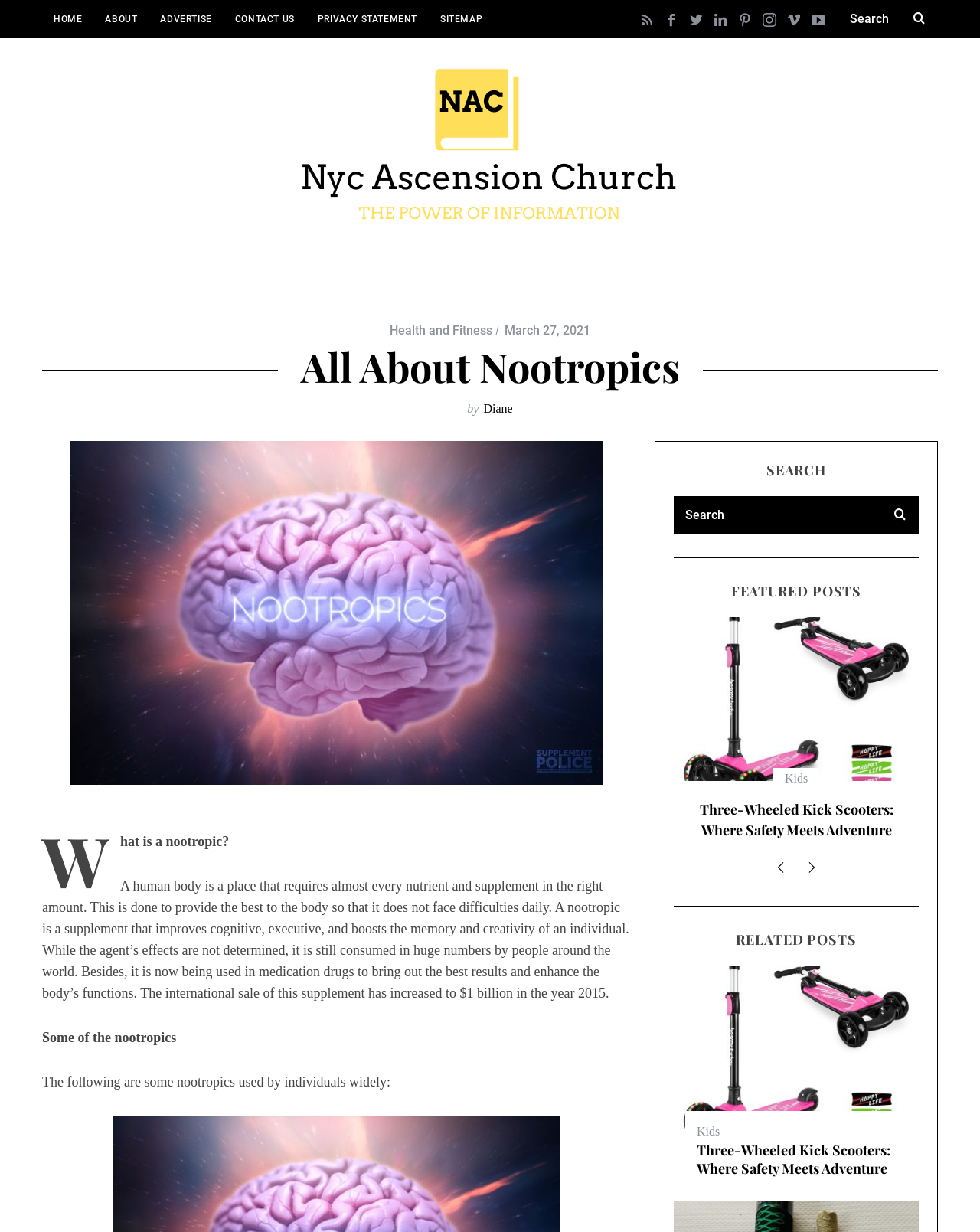Locate and extract the headline of this webpage.

All About Nootropics